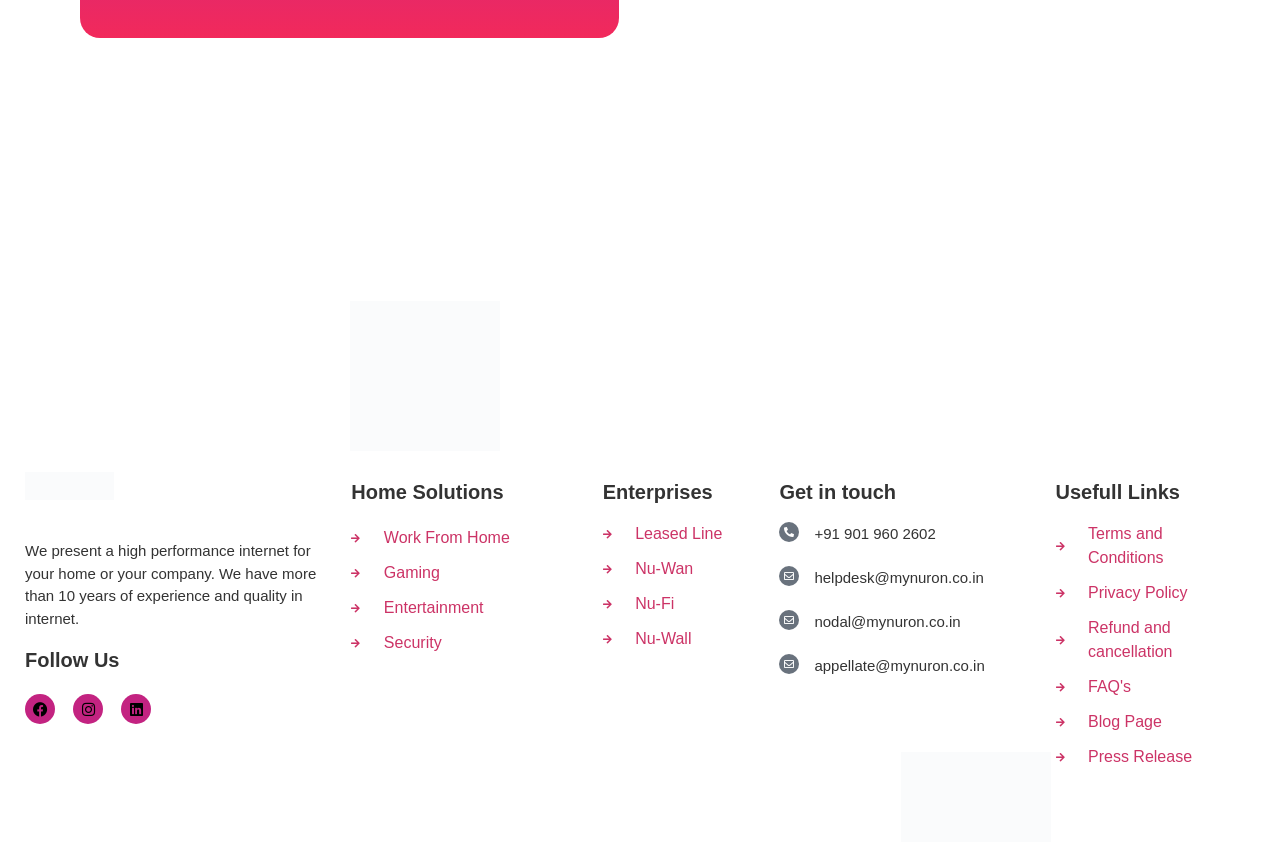Find and specify the bounding box coordinates that correspond to the clickable region for the instruction: "Get in touch through email".

[0.636, 0.675, 0.769, 0.696]